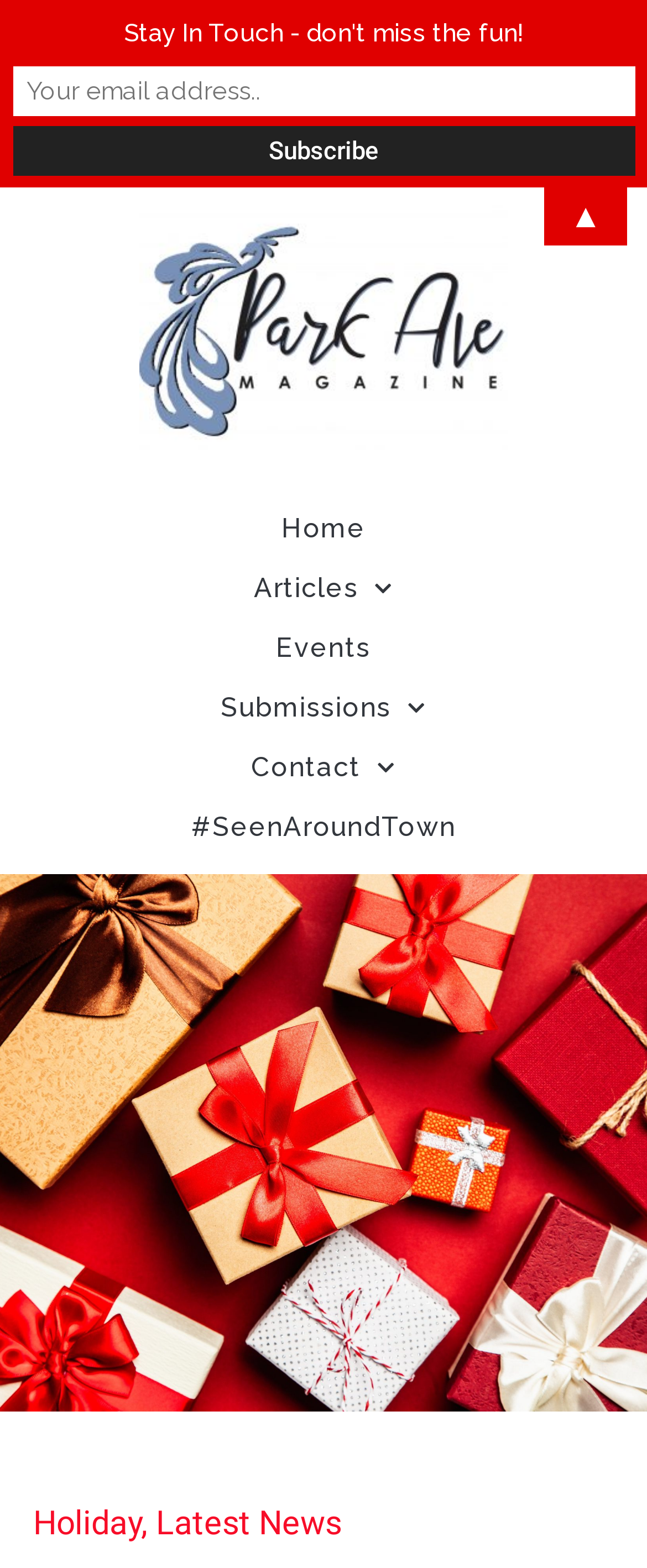Answer the following in one word or a short phrase: 
How many elements are in the header?

2